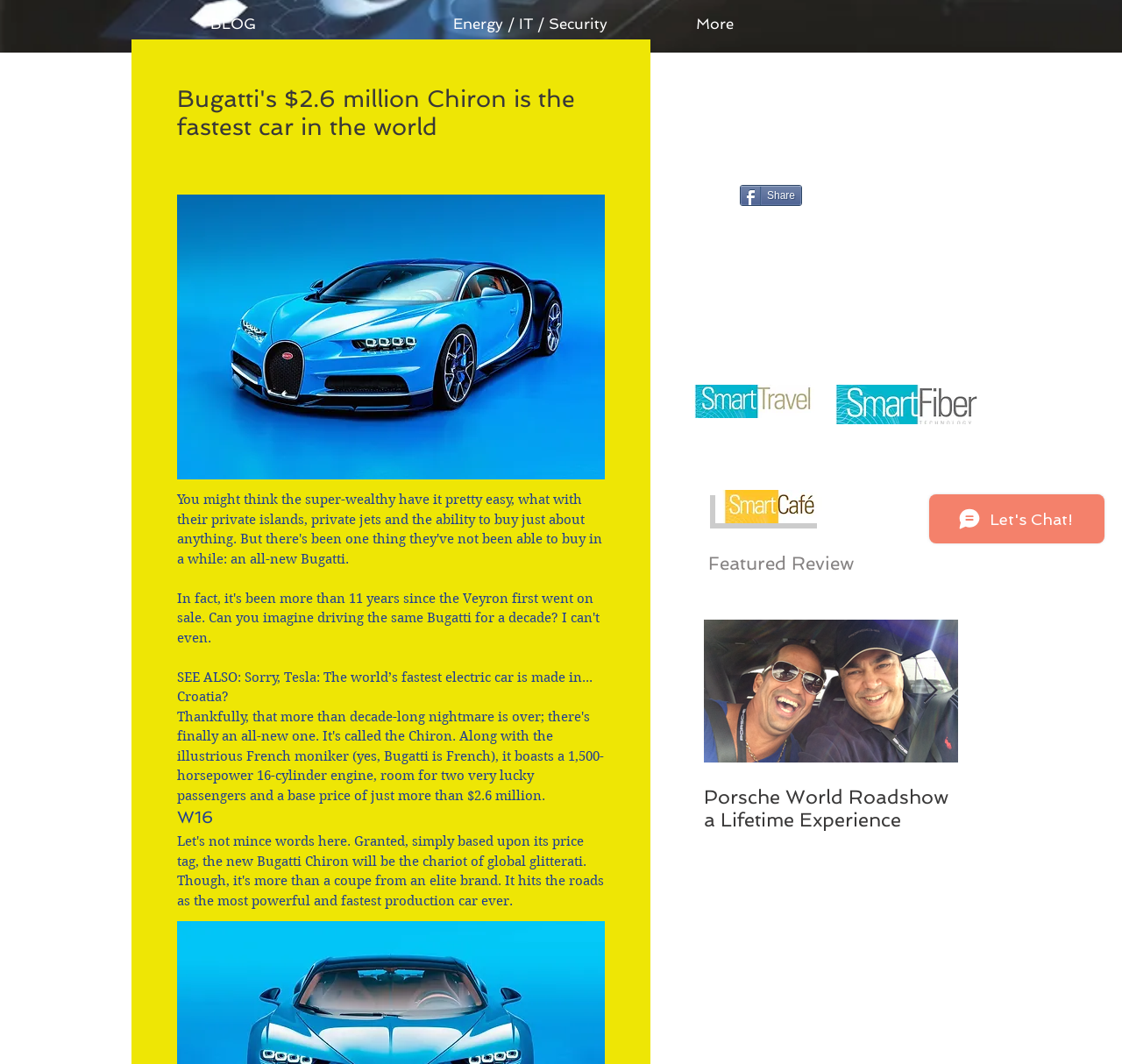Give the bounding box coordinates for this UI element: "More". The coordinates should be four float numbers between 0 and 1, arranged as [left, top, right, bottom].

[0.608, 0.007, 0.825, 0.039]